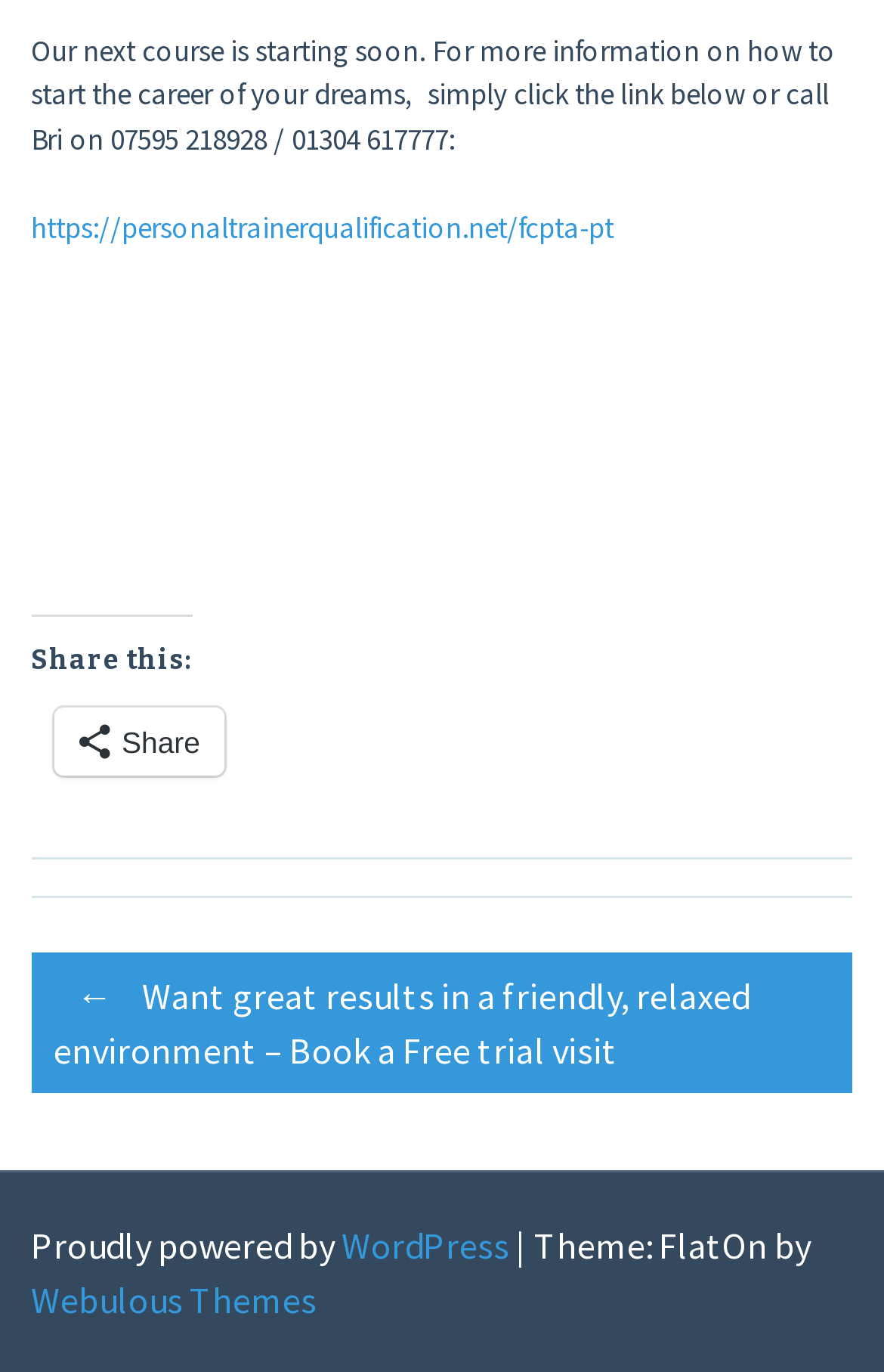What is the phone number to call for more information? Analyze the screenshot and reply with just one word or a short phrase.

07595 218928 or 01304 617777